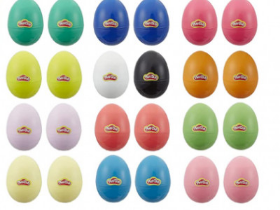How many eggs are in the 24-Pack?
Please answer the question with as much detail and depth as you can.

The product is part of the 'Play-Doh Eggs 24-Pack', which explicitly states the number of eggs included in the pack, making it clear that there are 24 eggs in total.